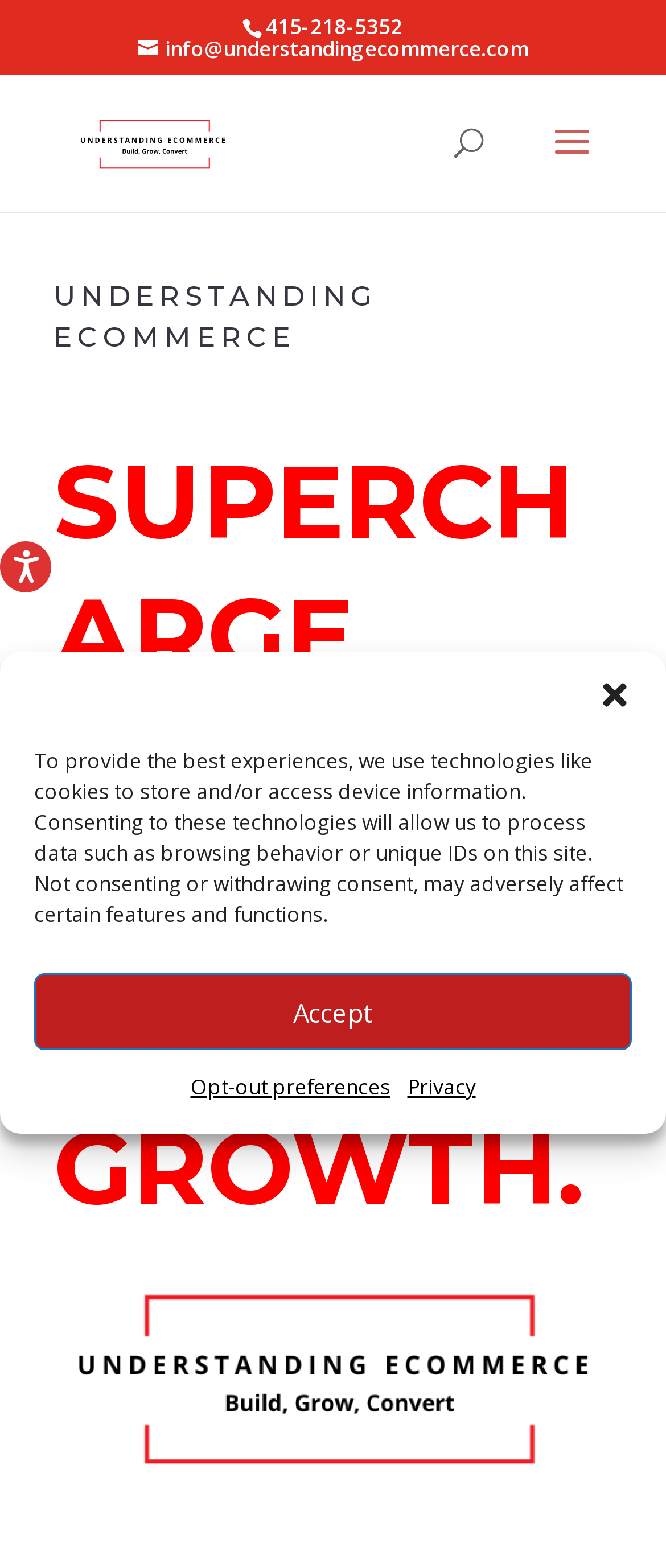Extract the primary header of the webpage and generate its text.

SUPERCHARGE YOUR ONLINE BUSINESS GROWTH.